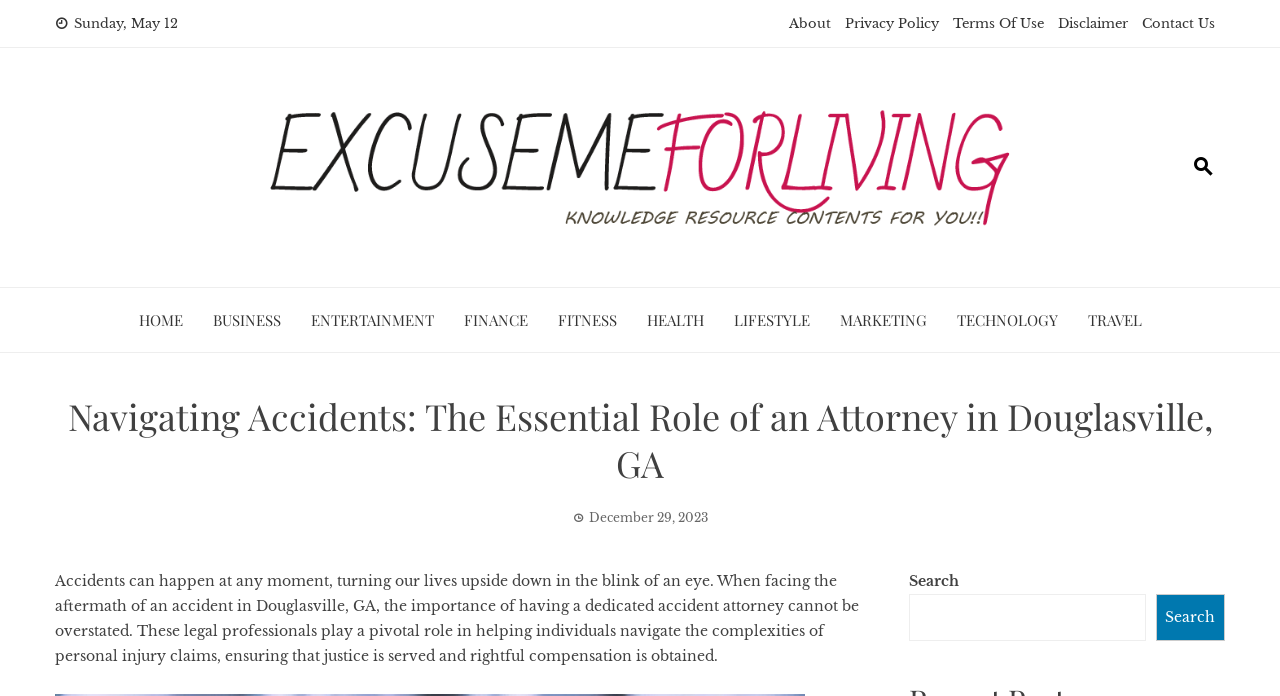Specify the bounding box coordinates for the region that must be clicked to perform the given instruction: "Go to the 'HOME' page".

[0.108, 0.437, 0.143, 0.483]